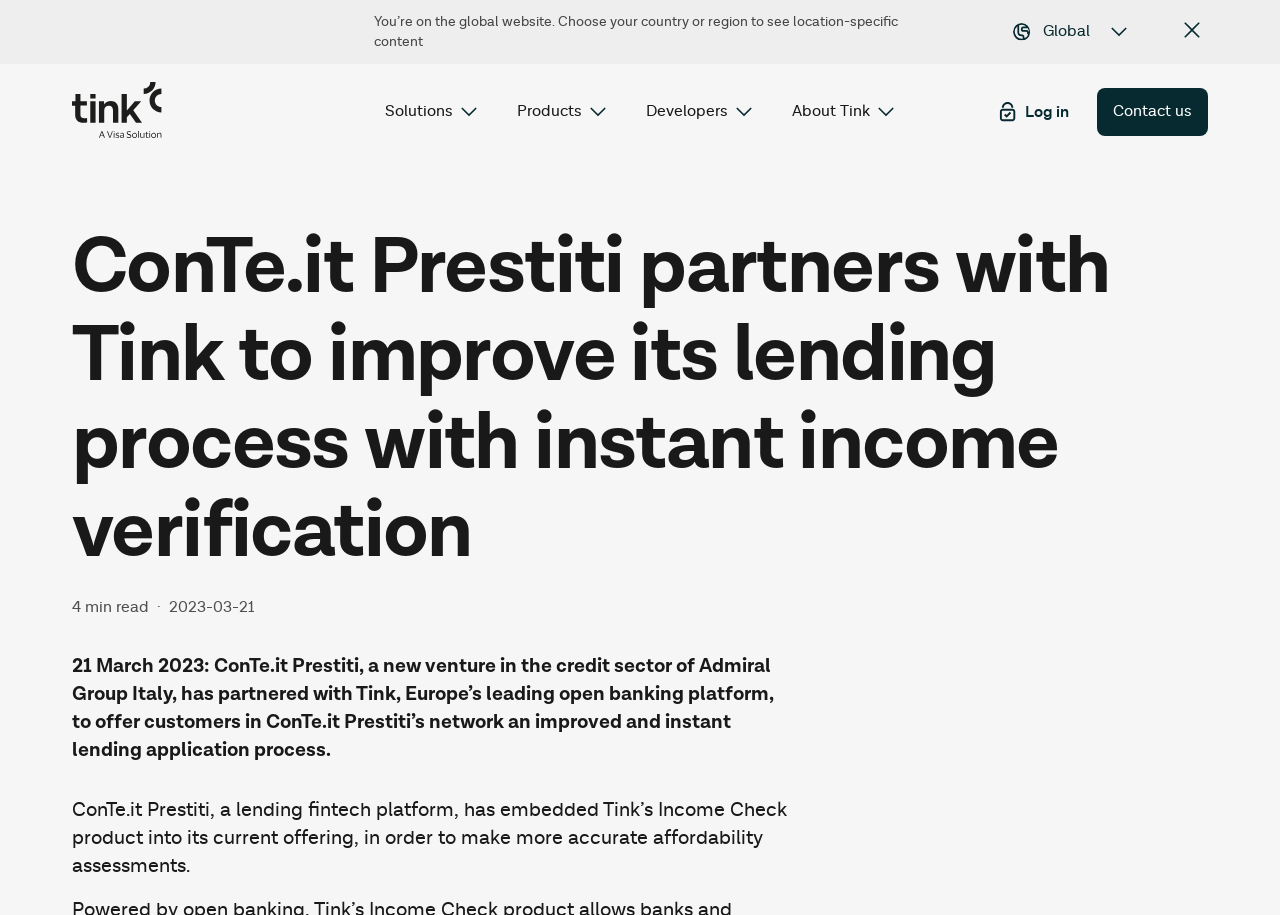Provide a brief response in the form of a single word or phrase:
What is the purpose of Tink's Income Check product?

Make accurate affordability assessments